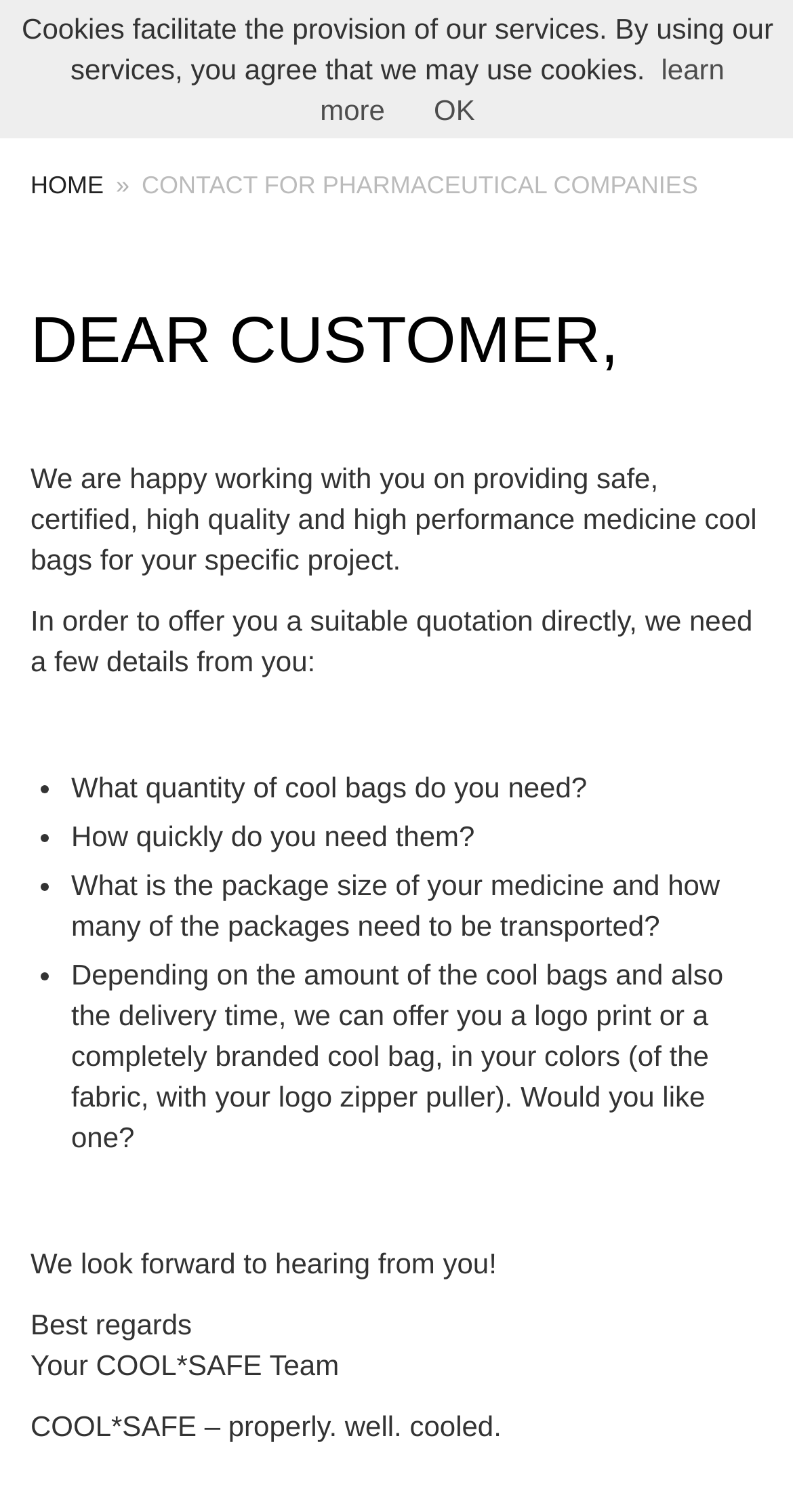Using the image as a reference, answer the following question in as much detail as possible:
What is the main product offered by COOL*SAFE?

The main product offered by COOL*SAFE is medicine cool bags, as mentioned in the text 'We are happy working with you on providing safe, certified, high quality and high performance medicine cool bags for your specific project.'